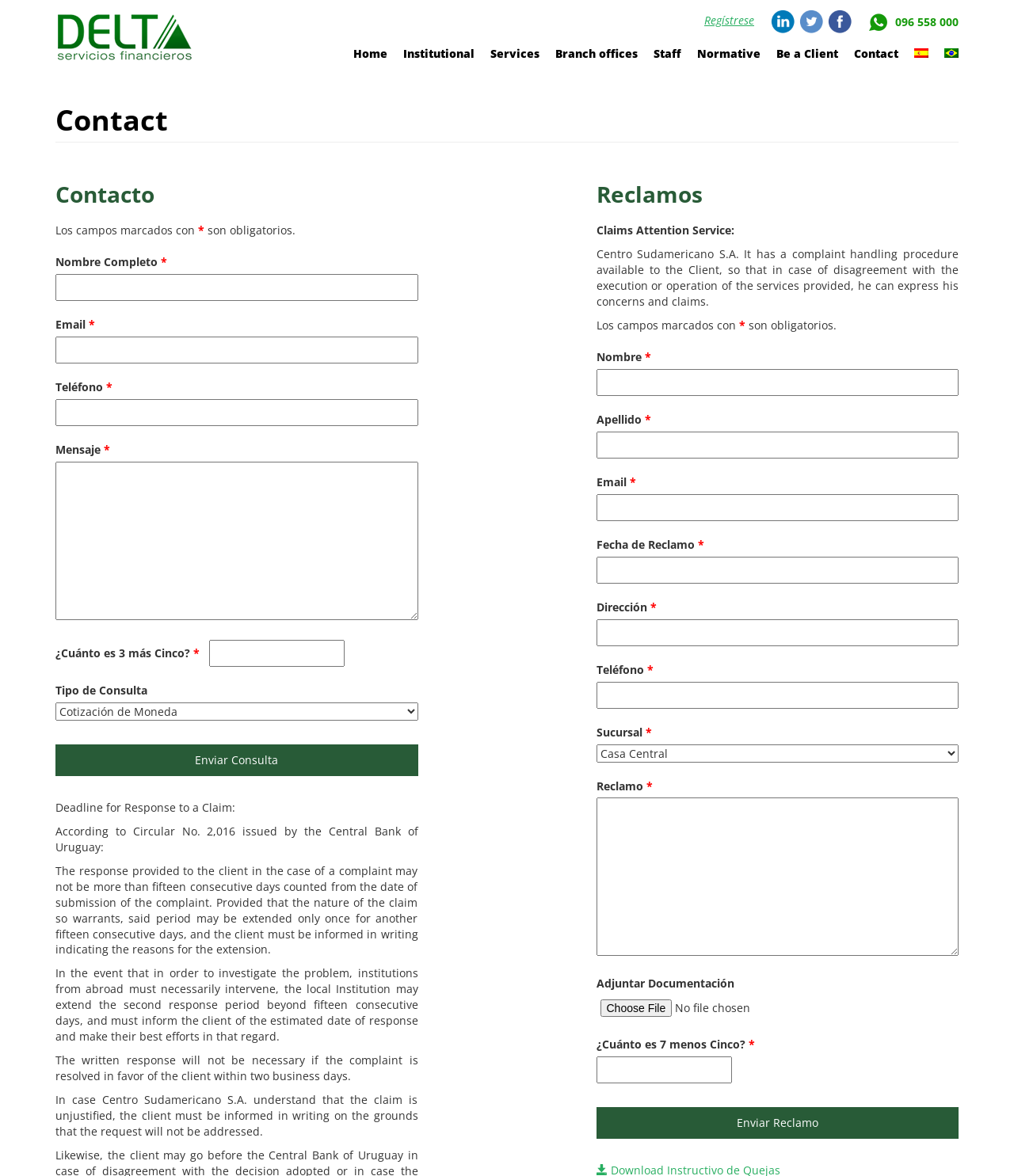Respond to the question below with a concise word or phrase:
What is the deadline for responding to a claim?

15 consecutive days